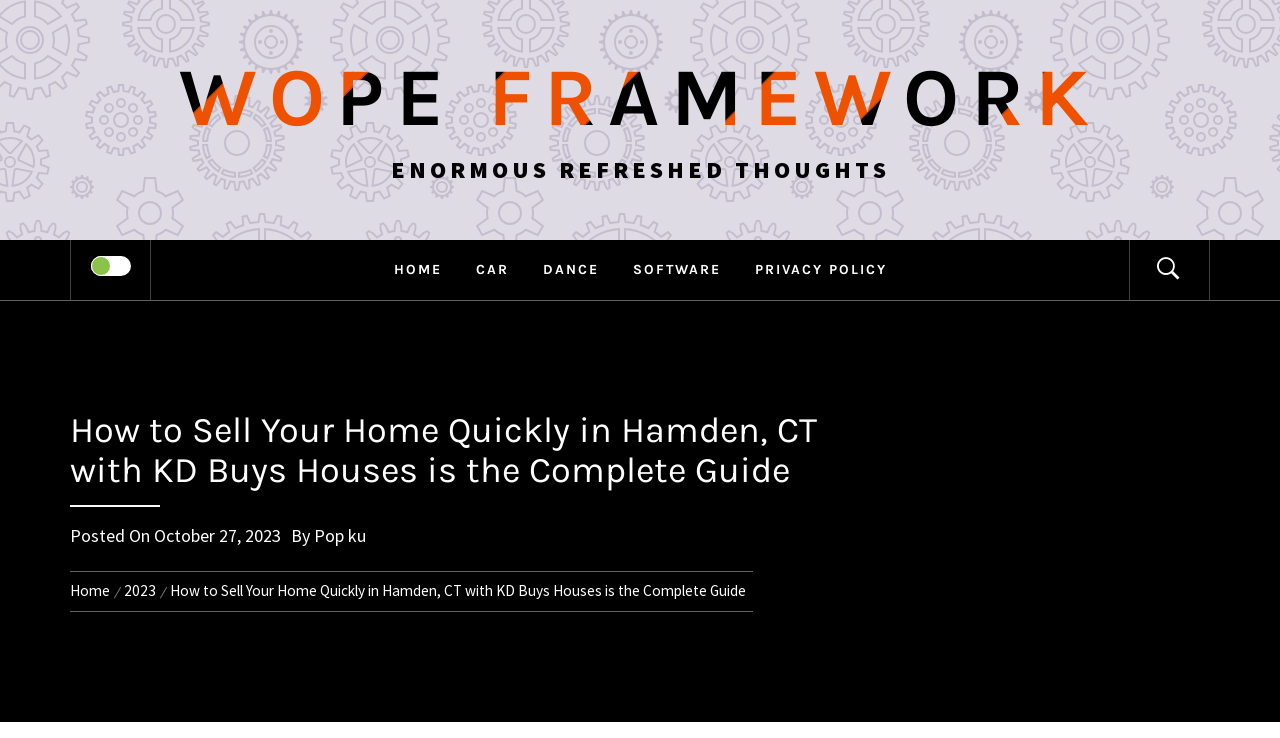Determine the bounding box coordinates of the region I should click to achieve the following instruction: "Search for articles". Ensure the bounding box coordinates are four float numbers between 0 and 1, i.e., [left, top, right, bottom].

None